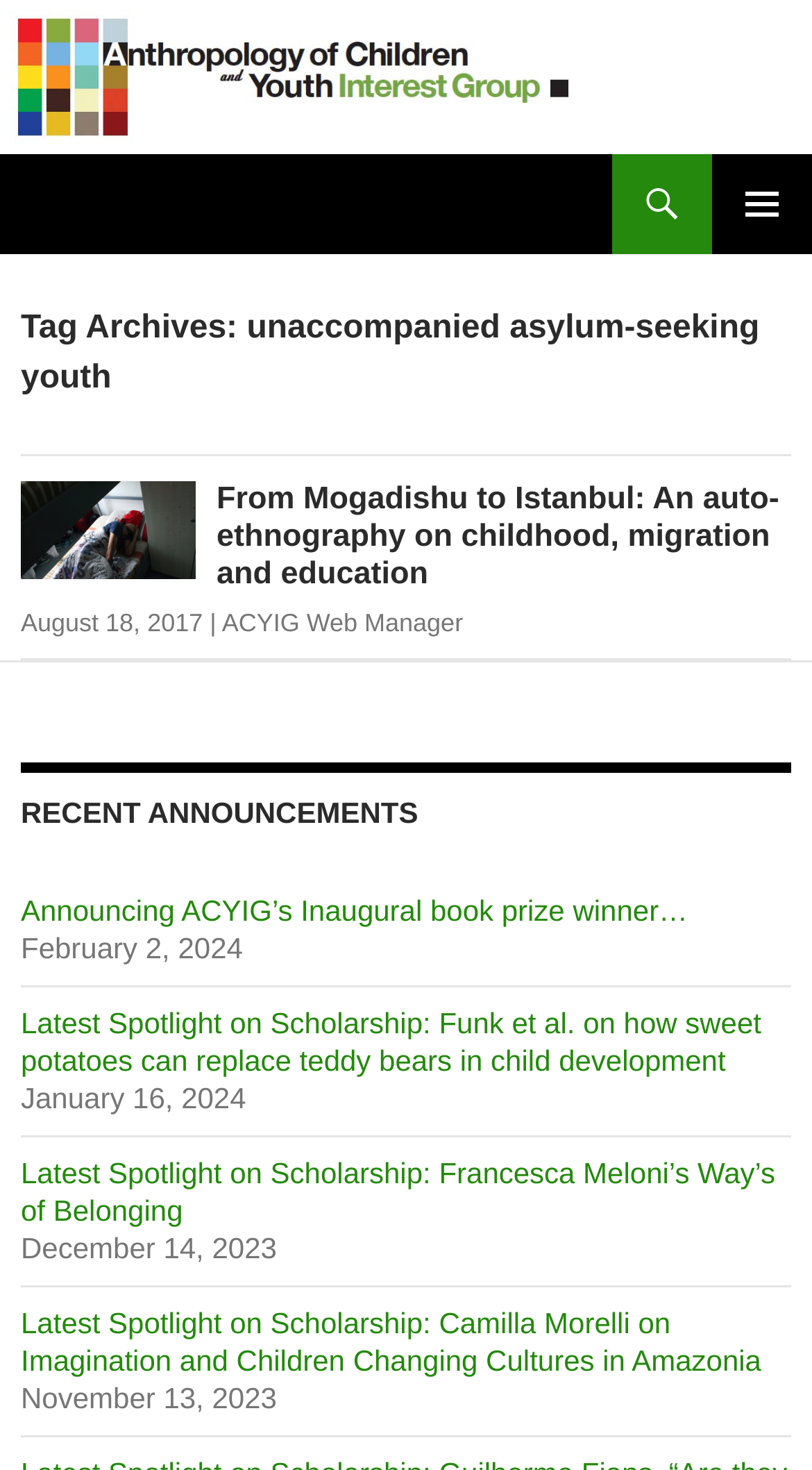Respond with a single word or phrase for the following question: 
What is the title of the first article?

From Mogadishu to Istanbul